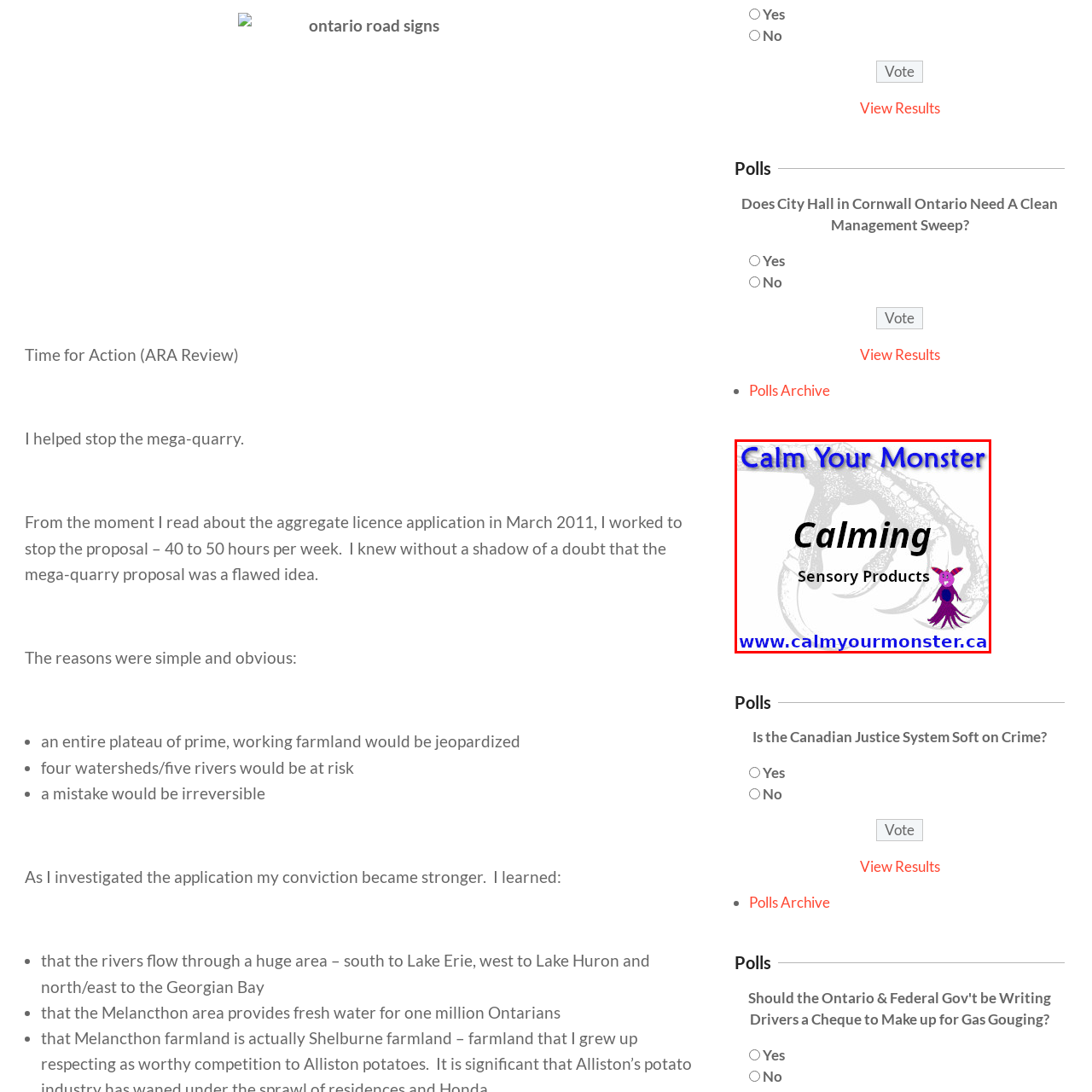Look at the image inside the red boundary and respond to the question with a single word or phrase: What is the purpose of the products promoted by the brand?

Relaxation and sensory engagement